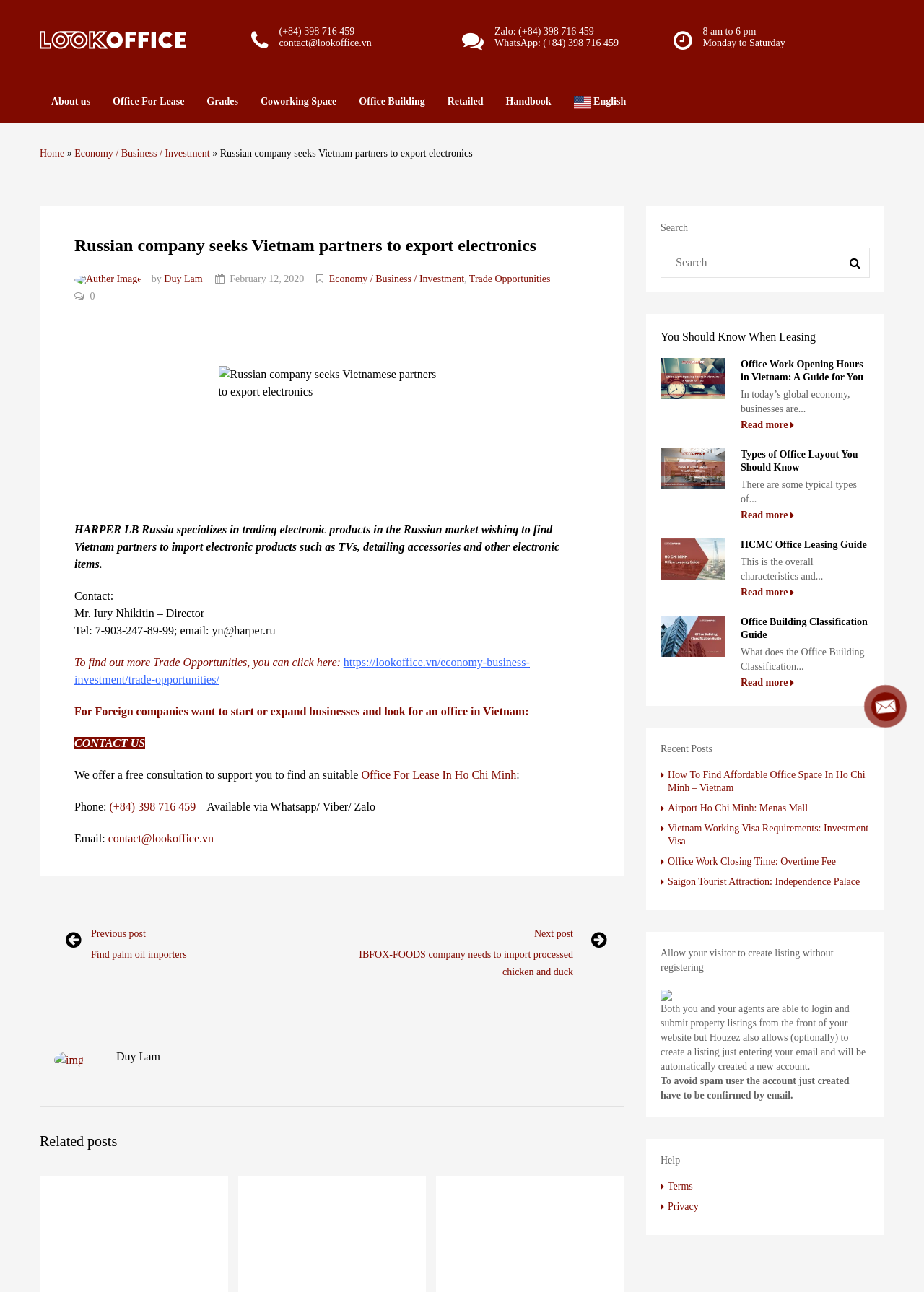Can you identify the bounding box coordinates of the clickable region needed to carry out this instruction: 'Read more about 'Office Work Opening Hours in Vietnam: A Guide for You''? The coordinates should be four float numbers within the range of 0 to 1, stated as [left, top, right, bottom].

[0.802, 0.325, 0.859, 0.333]